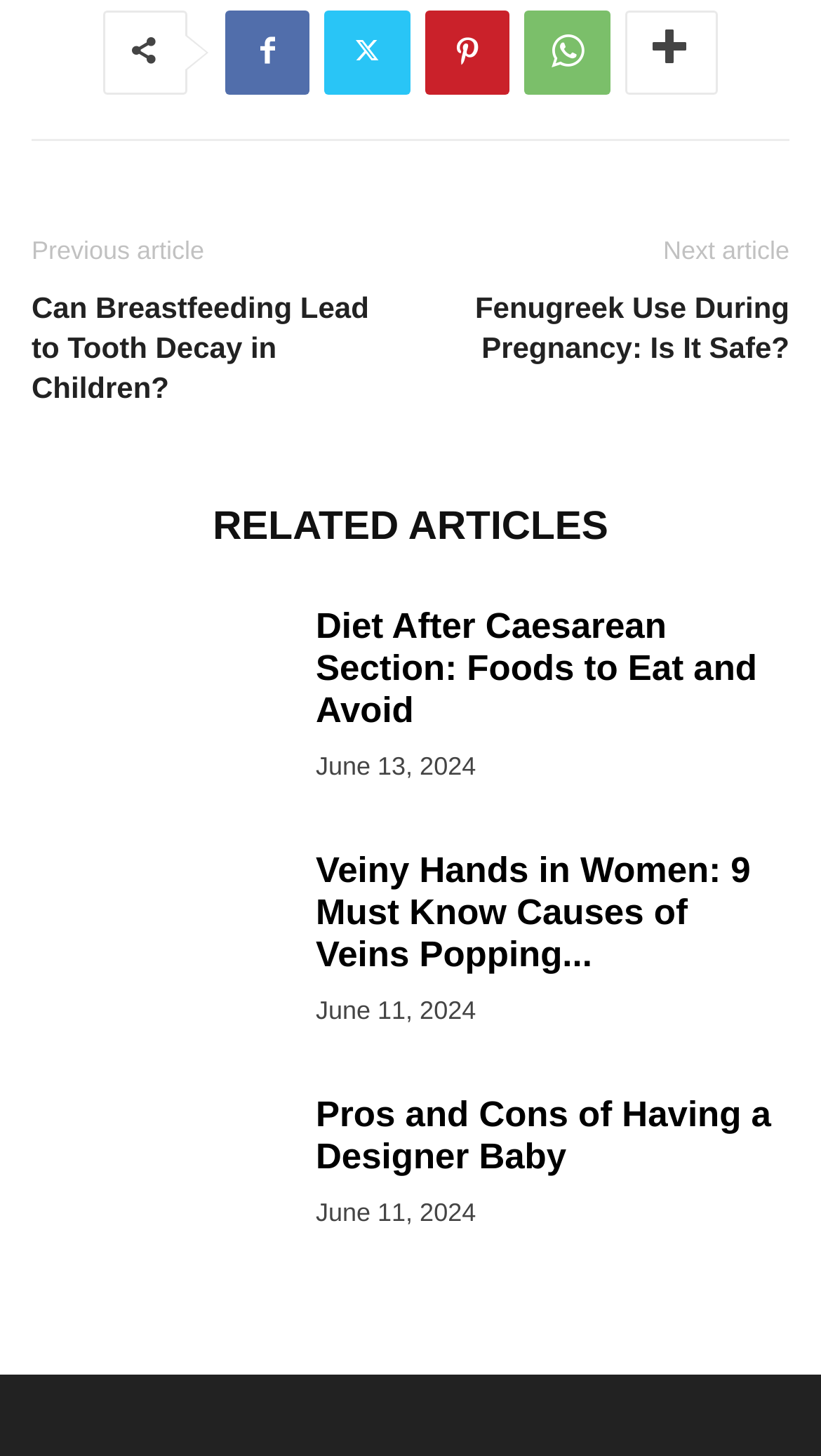What is the title of the first related article?
Please interpret the details in the image and answer the question thoroughly.

The first related article is located at the top of the webpage, and its title is 'Can Breastfeeding Lead to Tooth Decay in Children?' which is a link element with bounding box coordinates [0.038, 0.197, 0.474, 0.28].